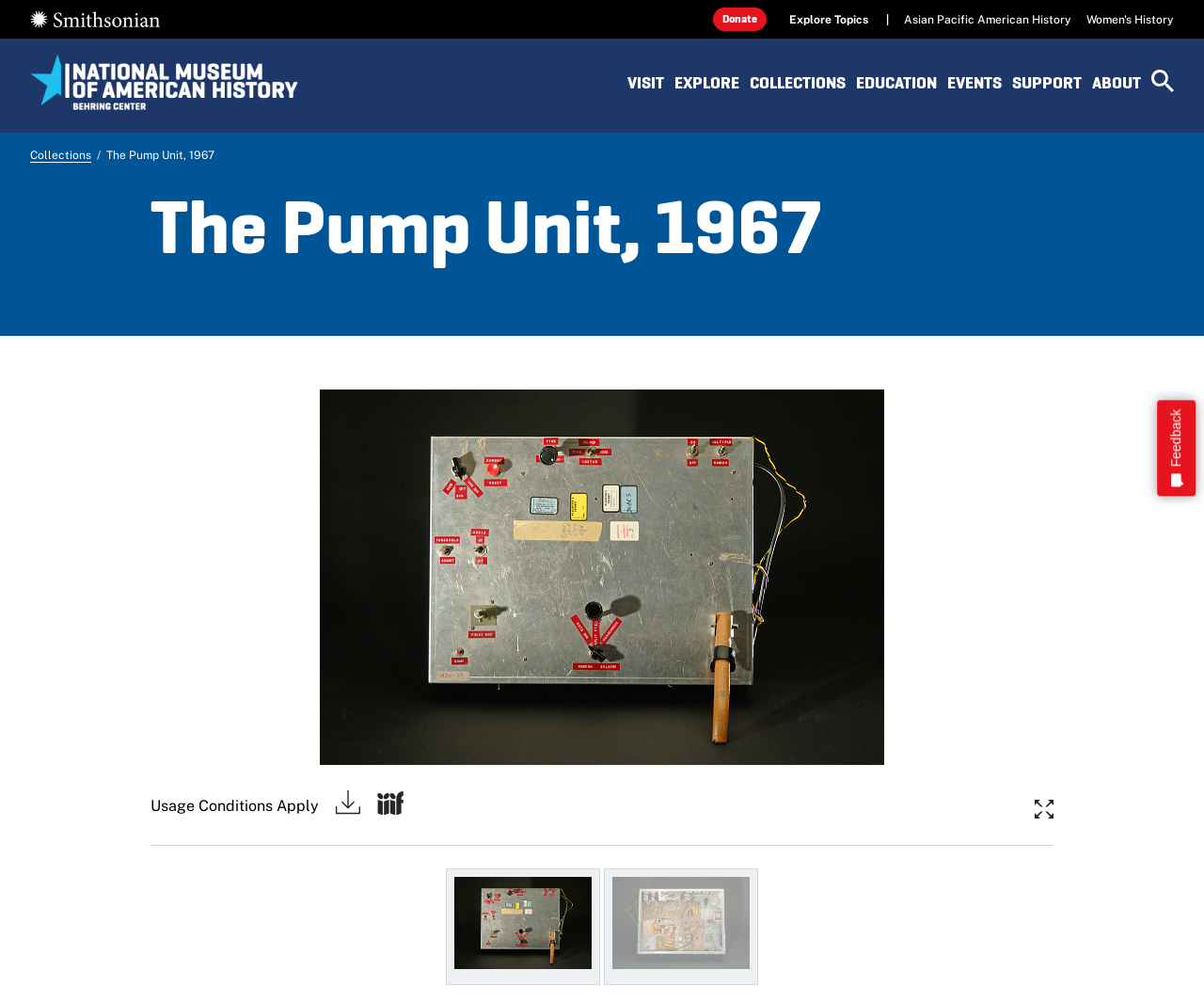What is the function of the 'SEARCH' link?
From the image, respond with a single word or phrase.

To search the website